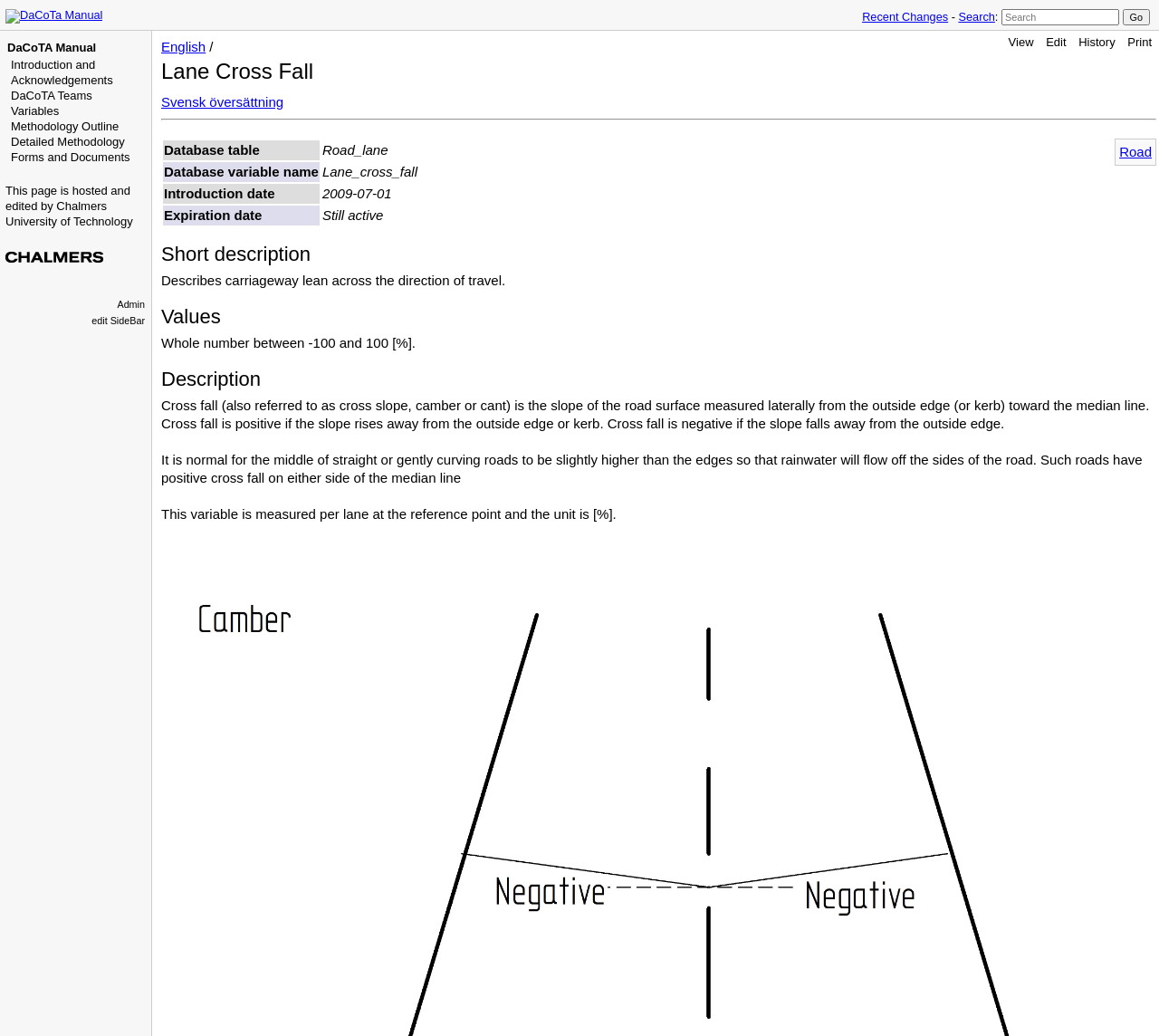Please find the bounding box coordinates of the element's region to be clicked to carry out this instruction: "Click on Lane Cross Fall".

[0.139, 0.059, 0.998, 0.08]